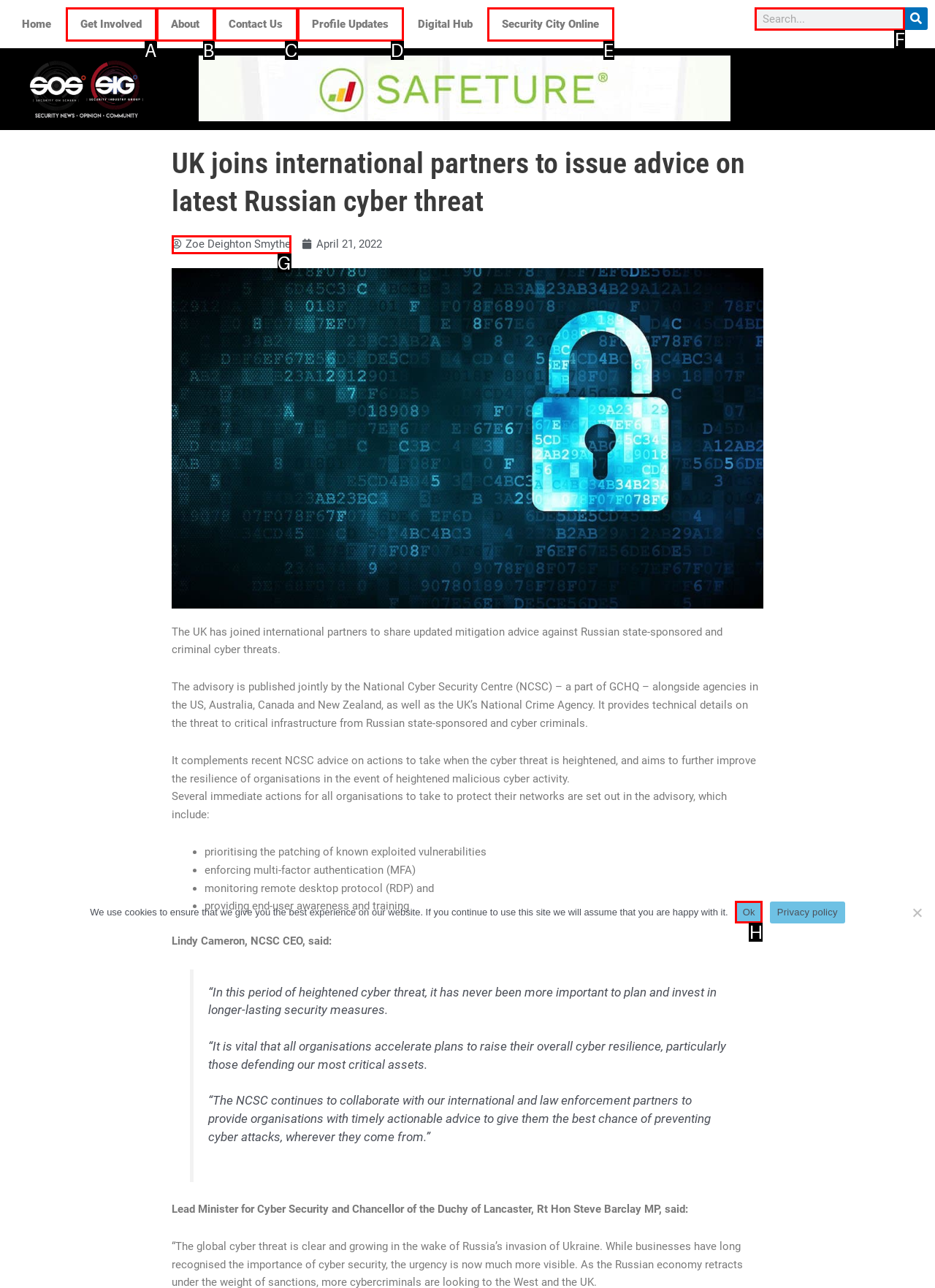Select the proper HTML element to perform the given task: Read the article by Zoe Deighton Smythe Answer with the corresponding letter from the provided choices.

G